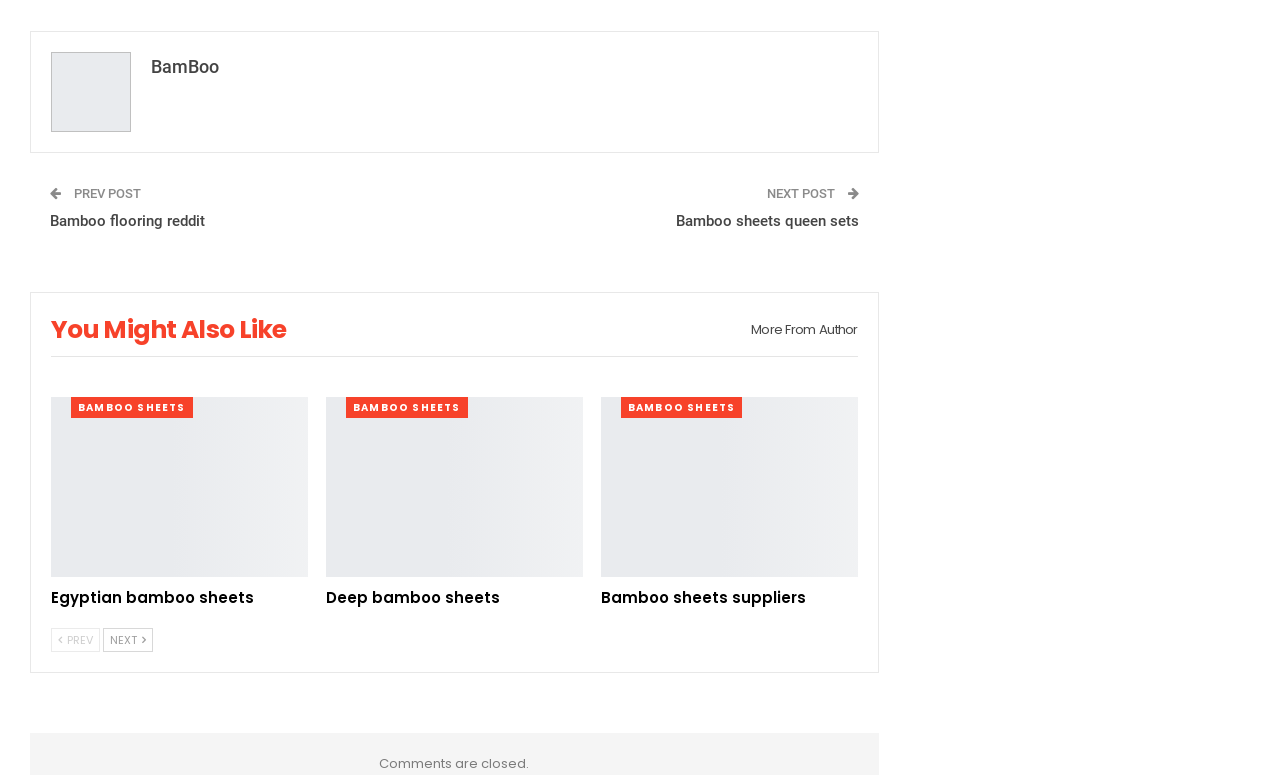Determine the bounding box coordinates for the element that should be clicked to follow this instruction: "click on the link to BAMBOO SHEETS". The coordinates should be given as four float numbers between 0 and 1, in the format [left, top, right, bottom].

[0.055, 0.512, 0.15, 0.539]